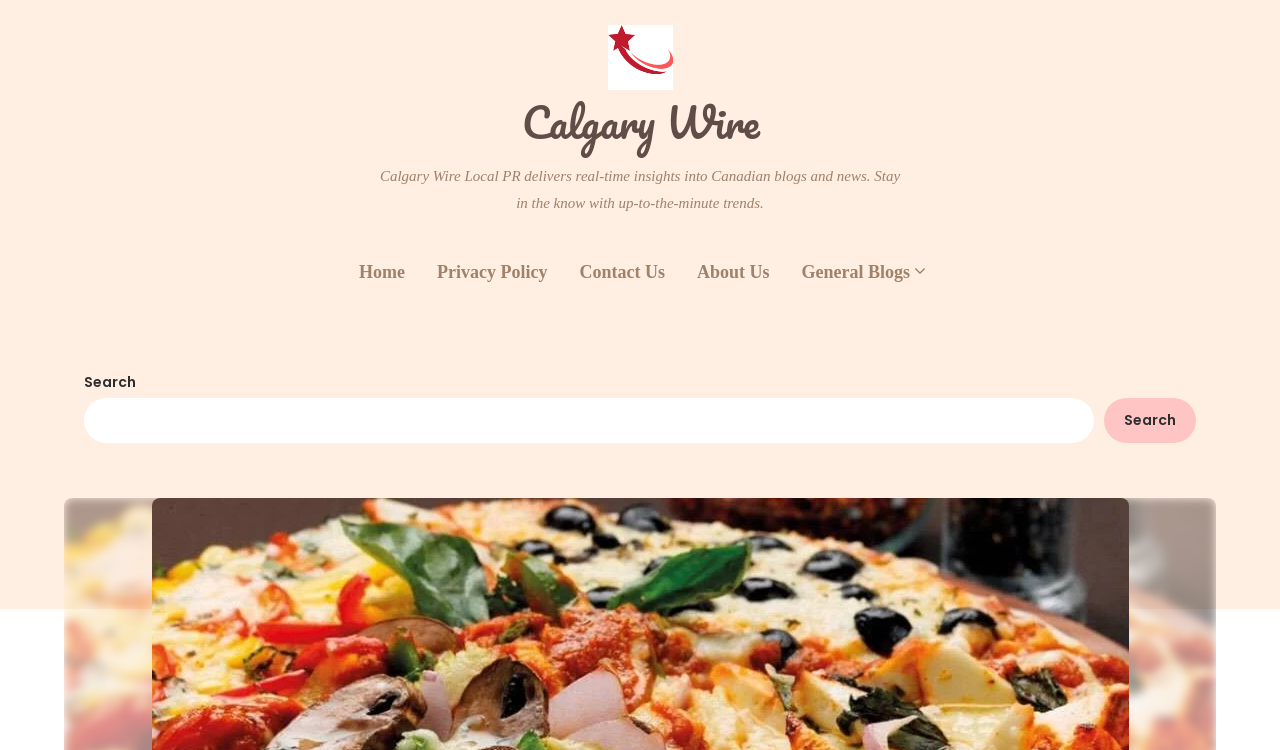Offer a detailed explanation of the webpage layout and contents.

The webpage appears to be a blog or news website focused on Calgary, with a prominent header section at the top. The header features a logo, "Calgary Wire", which is an image accompanied by a link to the website's homepage. Below the logo, there is a brief description of the website, stating that it provides real-time insights into Canadian blogs and news.

Underneath the header, there is a navigation menu with five links: "Home", "Privacy Policy", "Contact Us", "About Us", and "General Blogs". These links are positioned horizontally, with "Home" on the left and "General Blogs" on the right.

On the top-right corner of the page, there is a search bar with a search box and a "Search" button. The search bar is relatively wide, spanning about two-thirds of the page's width.

There is no clear indication of the main content of the webpage, but the meta description suggests that it might be related to a pizza restaurant in Calgary. However, this information is not immediately apparent from the accessibility tree.